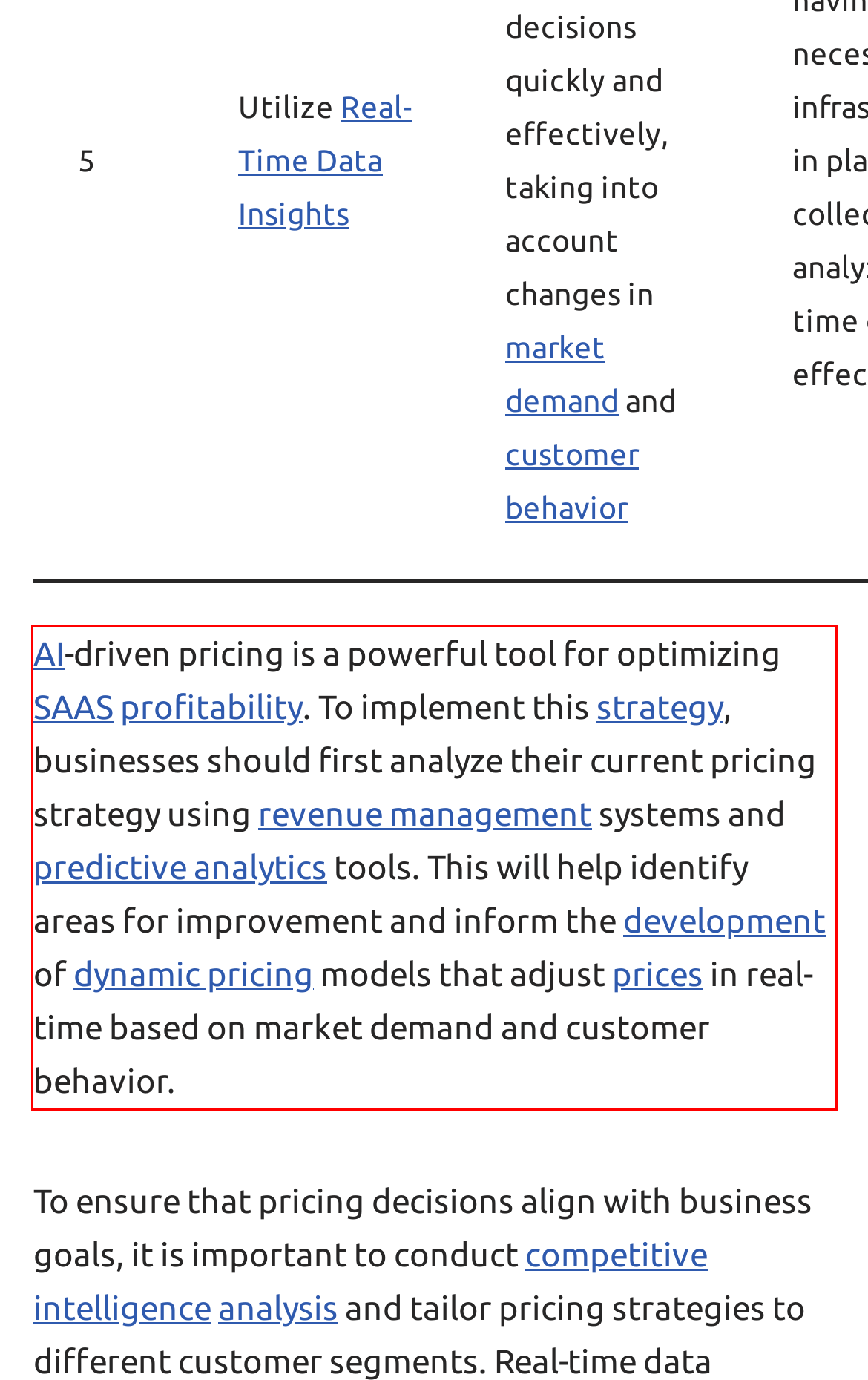Given a screenshot of a webpage with a red bounding box, extract the text content from the UI element inside the red bounding box.

AI-driven pricing is a powerful tool for optimizing SAAS profitability. To implement this strategy, businesses should first analyze their current pricing strategy using revenue management systems and predictive analytics tools. This will help identify areas for improvement and inform the development of dynamic pricing models that adjust prices in real-time based on market demand and customer behavior.